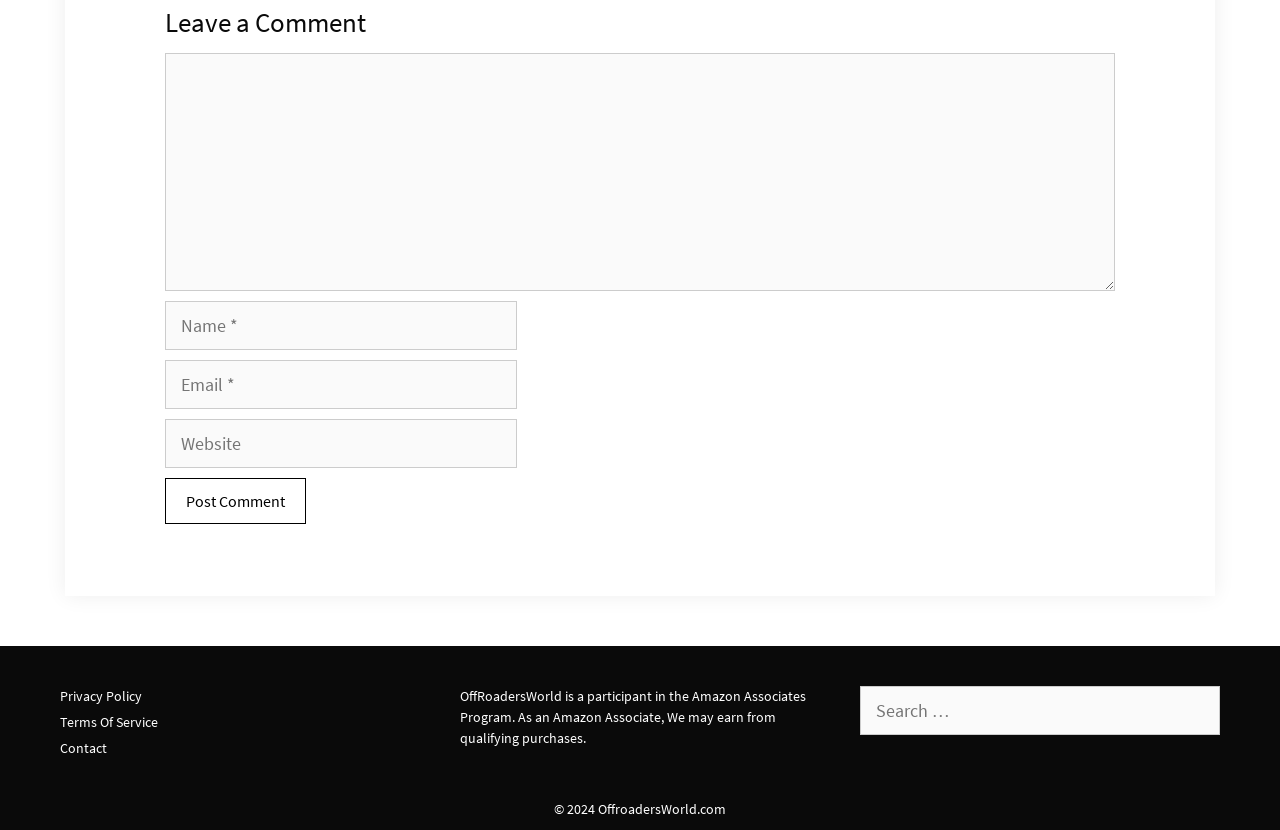Determine the bounding box for the UI element as described: "Contact". The coordinates should be represented as four float numbers between 0 and 1, formatted as [left, top, right, bottom].

[0.047, 0.89, 0.084, 0.912]